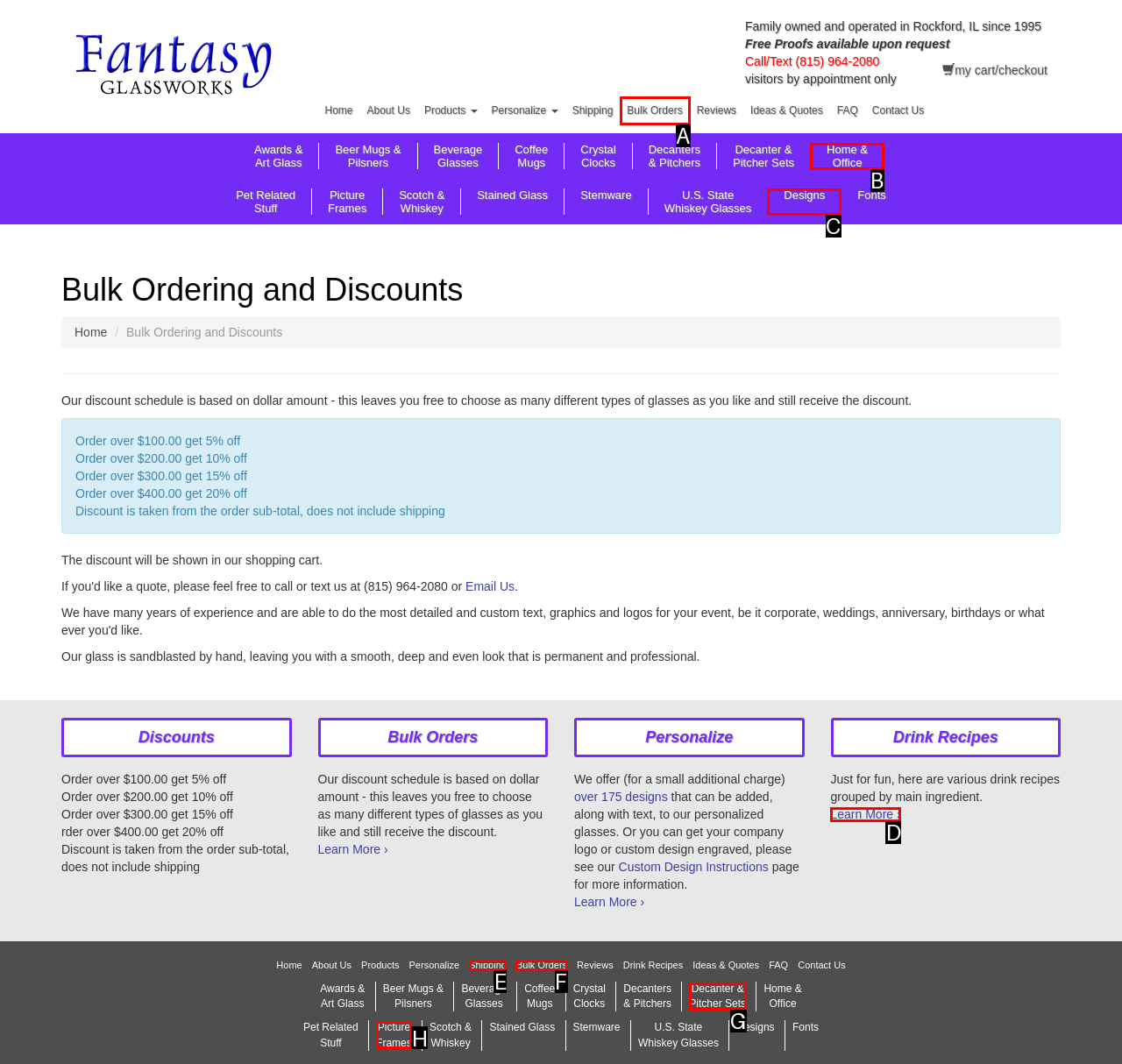Point out the letter of the HTML element you should click on to execute the task: Click on the 'Bulk Orders' link
Reply with the letter from the given options.

A